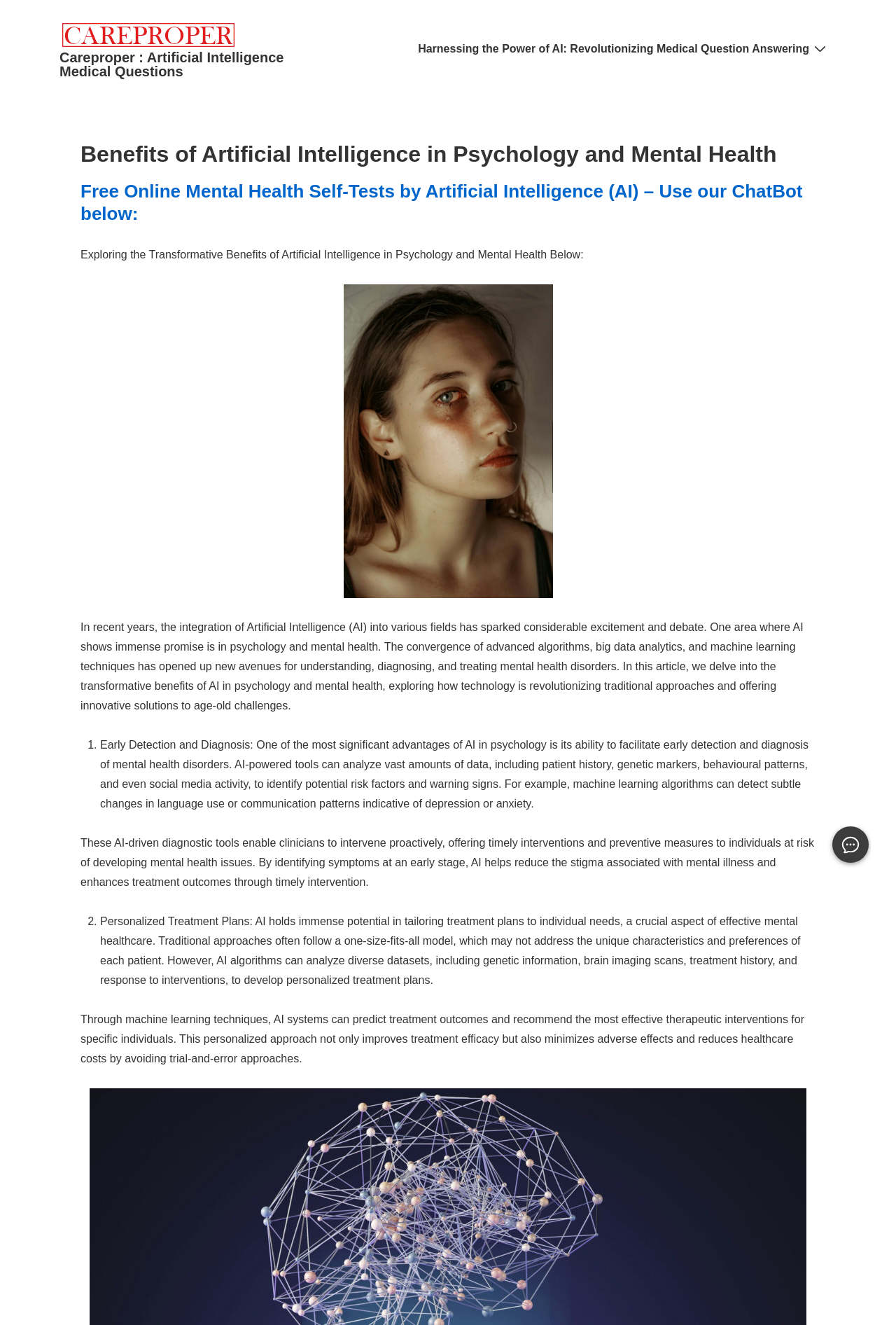What is the benefit of AI in psychology and mental health?
Give a detailed response to the question by analyzing the screenshot.

According to the webpage, one of the significant advantages of AI in psychology is its ability to facilitate early detection and diagnosis of mental health disorders. AI-powered tools can analyze vast amounts of data to identify potential risk factors and warning signs, enabling clinicians to intervene proactively and reduce the stigma associated with mental illness.